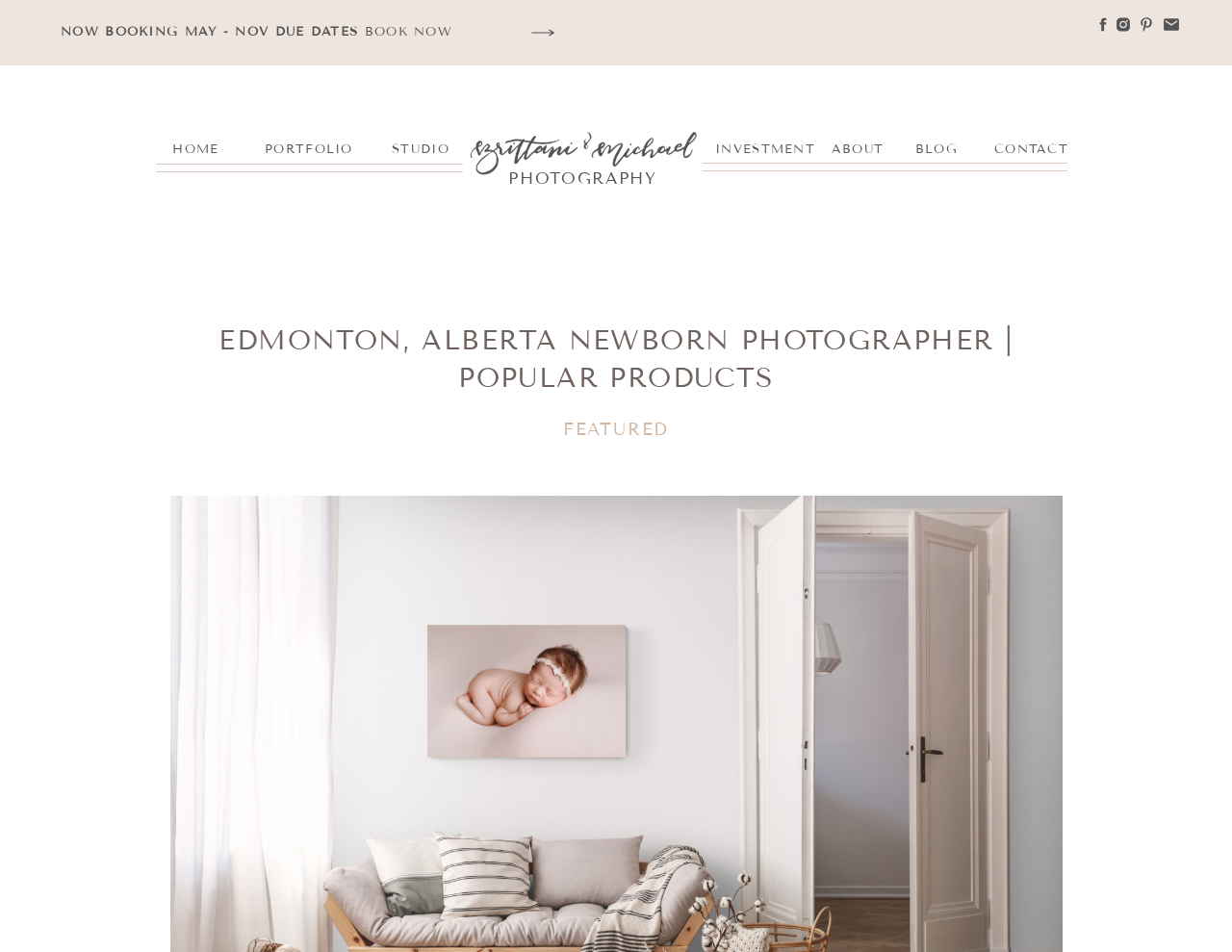Determine the bounding box coordinates of the clickable region to execute the instruction: "Go to the INVESTMENT page". The coordinates should be four float numbers between 0 and 1, denoted as [left, top, right, bottom].

[0.58, 0.146, 0.659, 0.165]